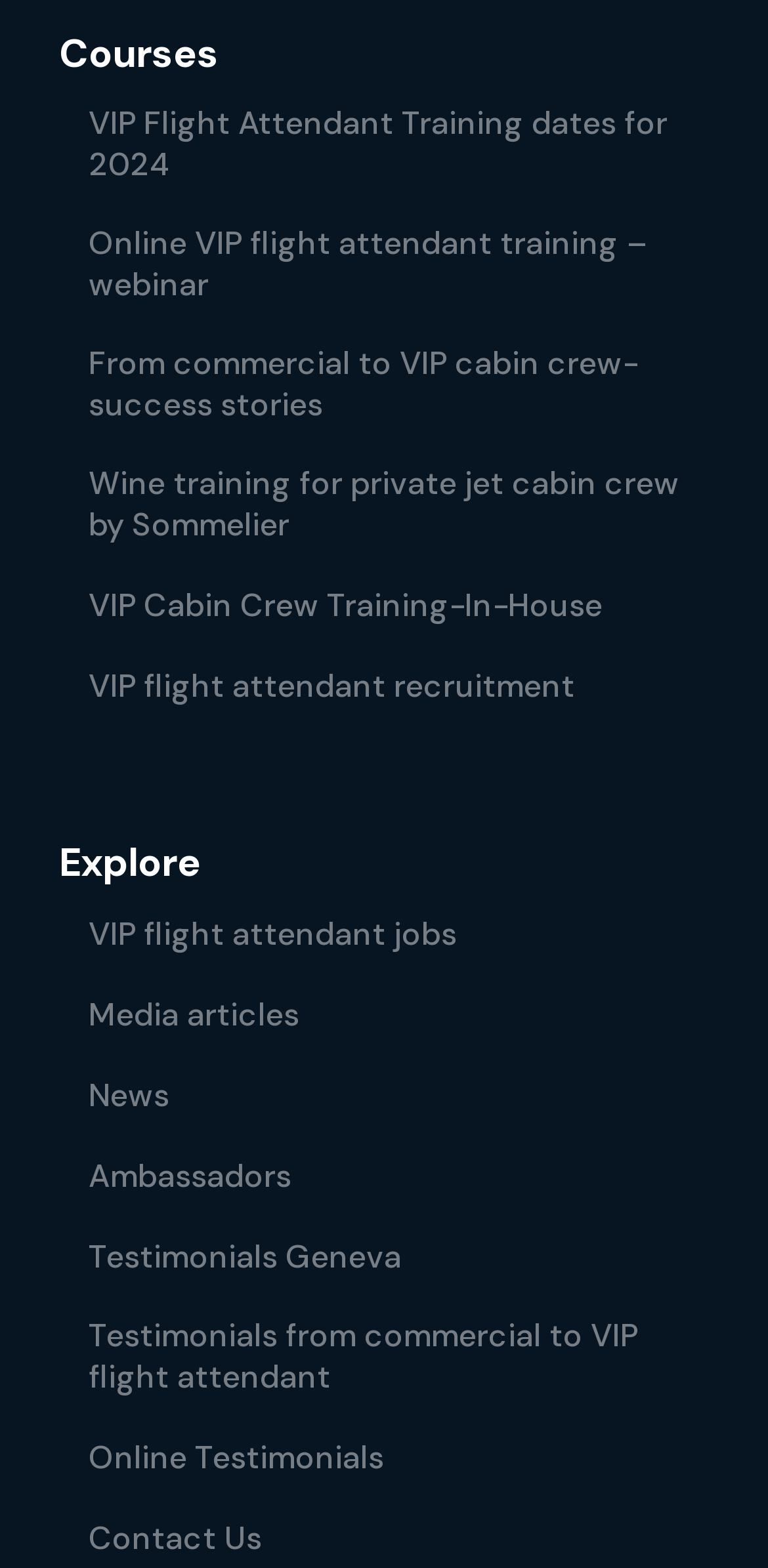Please locate the clickable area by providing the bounding box coordinates to follow this instruction: "View wine training for private jet cabin crew".

[0.115, 0.295, 0.885, 0.347]